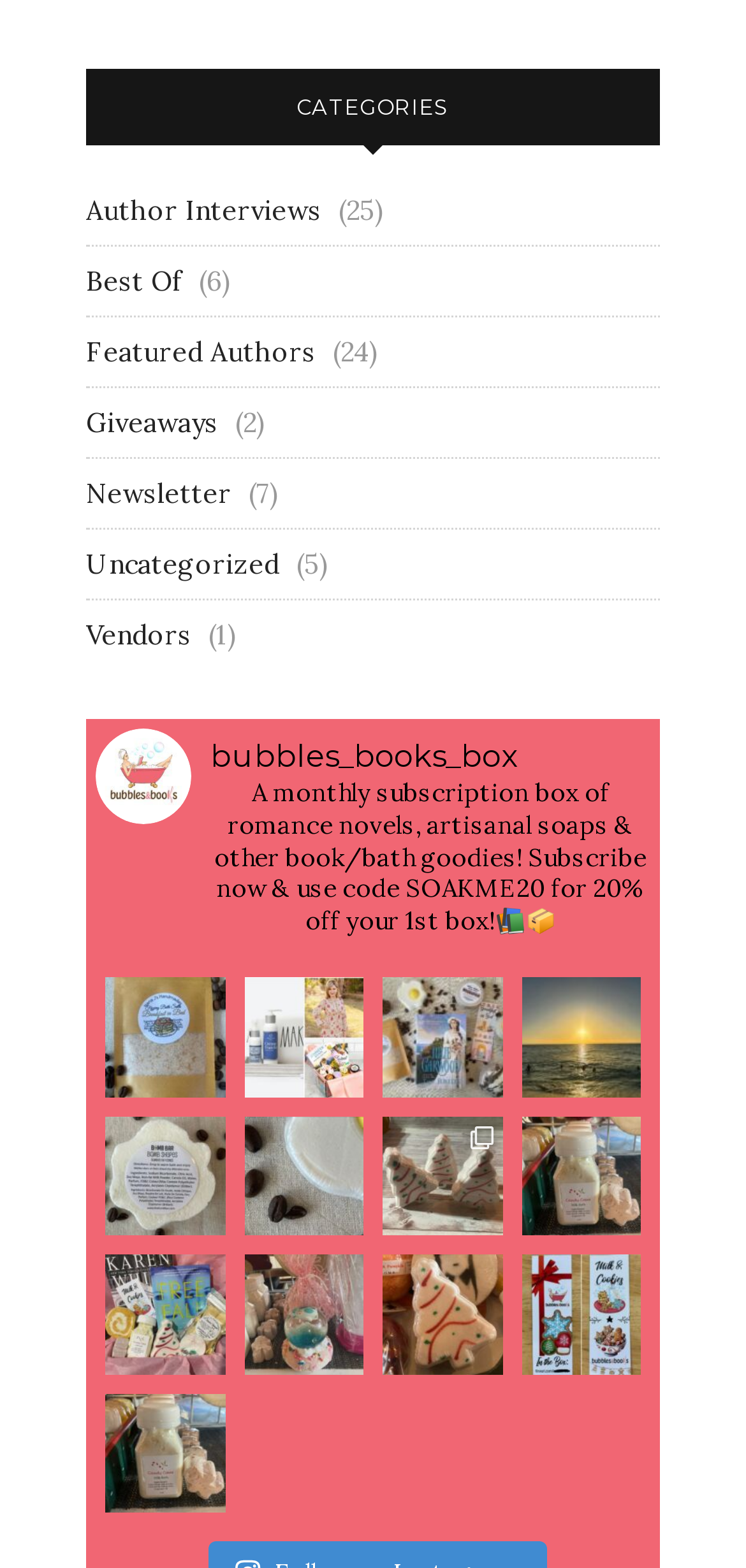Find the bounding box coordinates for the element that must be clicked to complete the instruction: "Check out 'Giveaways'". The coordinates should be four float numbers between 0 and 1, indicated as [left, top, right, bottom].

[0.115, 0.259, 0.292, 0.281]